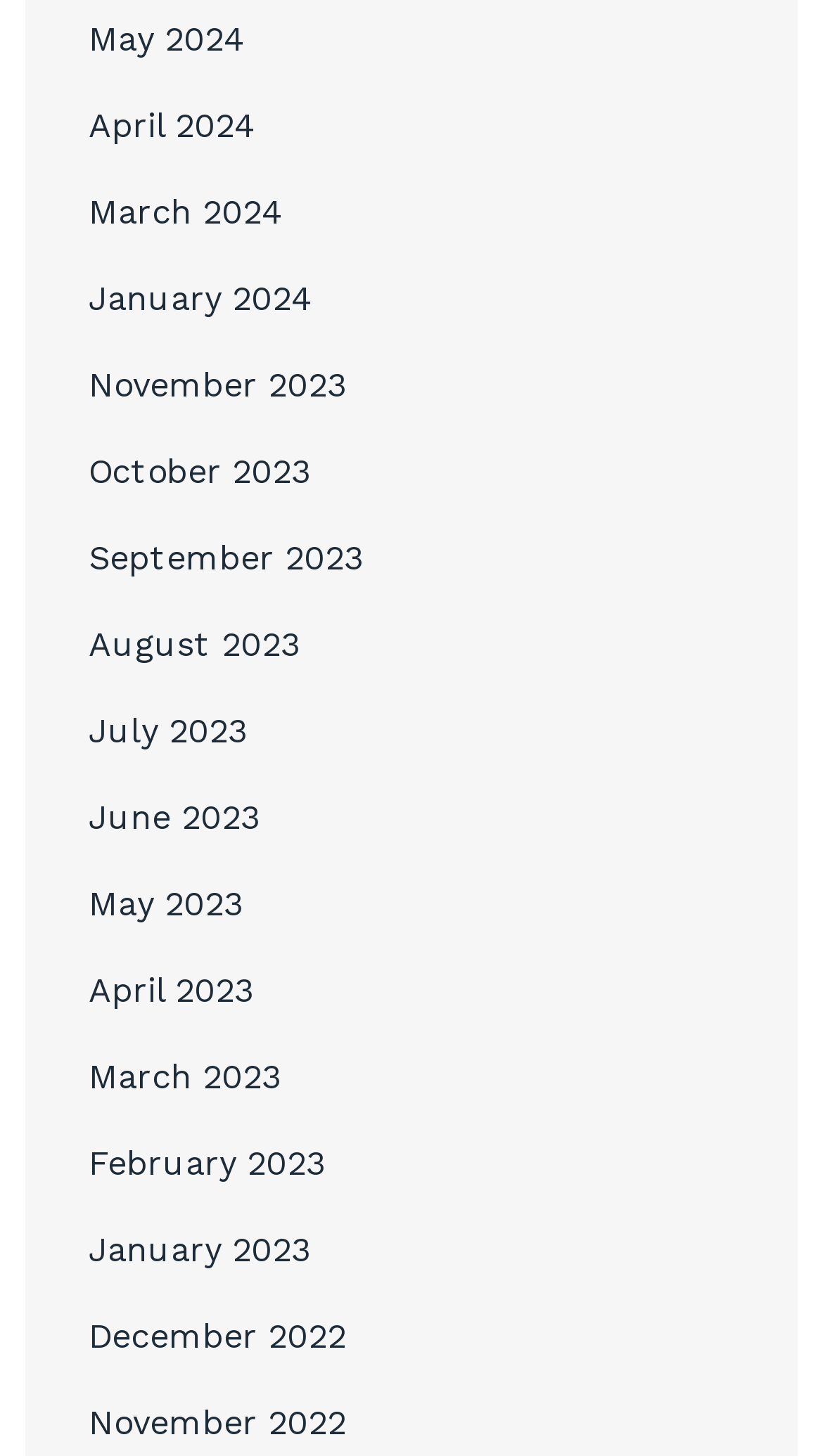Locate the bounding box coordinates of the element that should be clicked to fulfill the instruction: "View May 2024".

[0.108, 0.013, 0.297, 0.04]